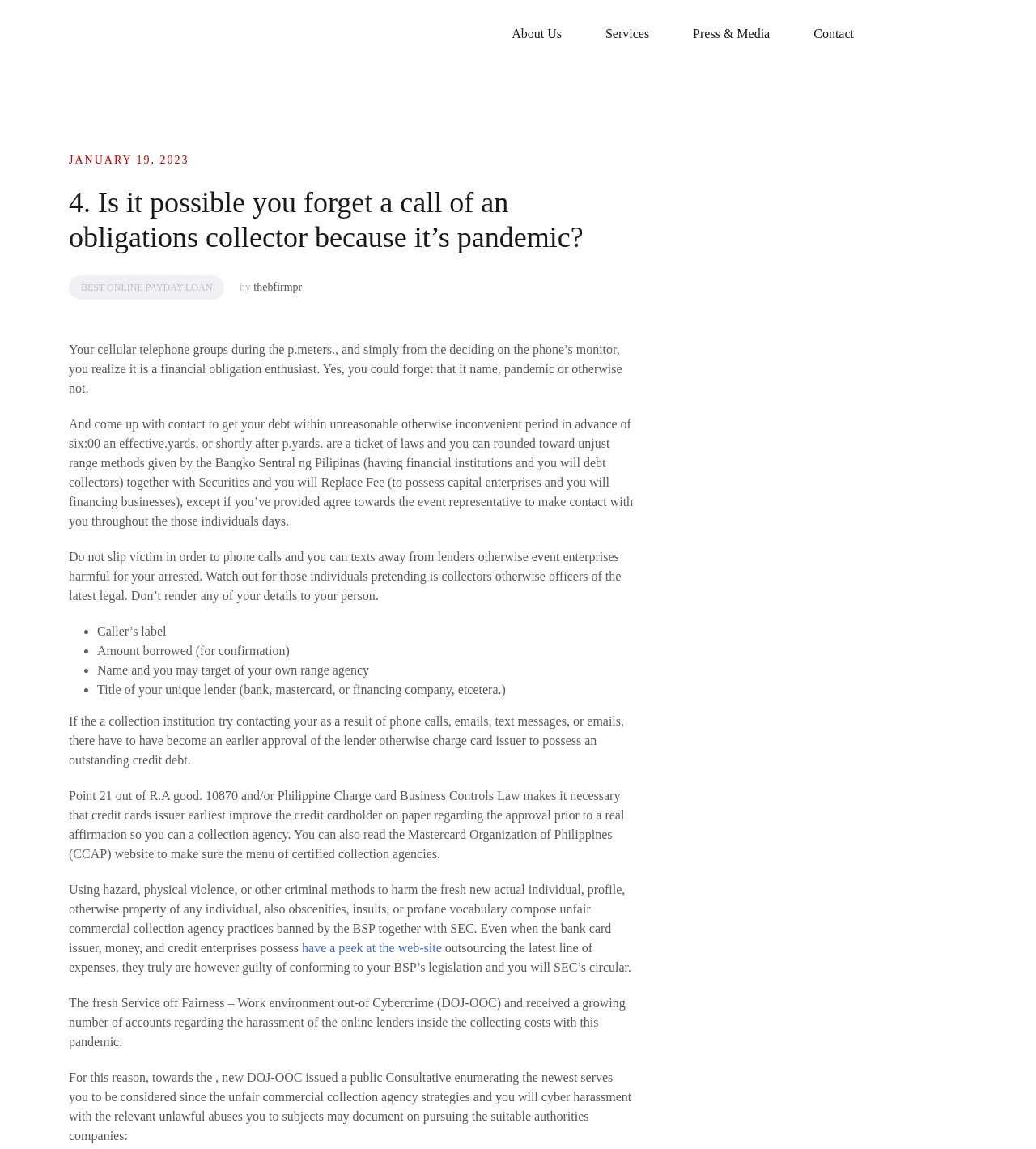Where can you find a list of certified collection agencies?
Use the information from the image to give a detailed answer to the question.

According to the article, you can find a list of certified collection agencies on the Mastercard Organization of the Philippines (CCAP) website. This is a resource provided to help consumers verify the legitimacy of debt collectors and ensure that they are dealing with authorized agencies.